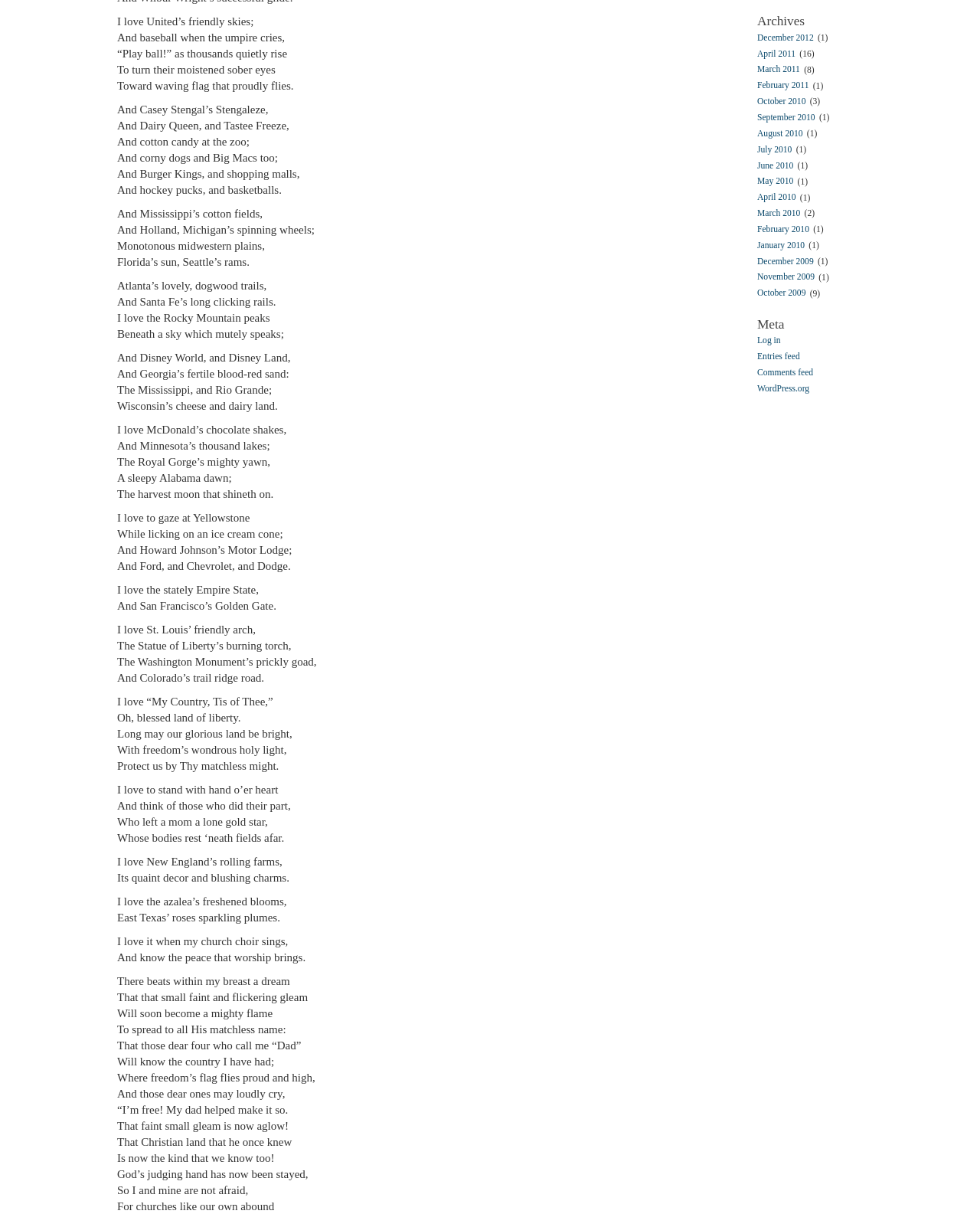Based on the element description, predict the bounding box coordinates (top-left x, top-left y, bottom-right x, bottom-right y) for the UI element in the screenshot: WordPress.org

[0.773, 0.315, 0.828, 0.326]